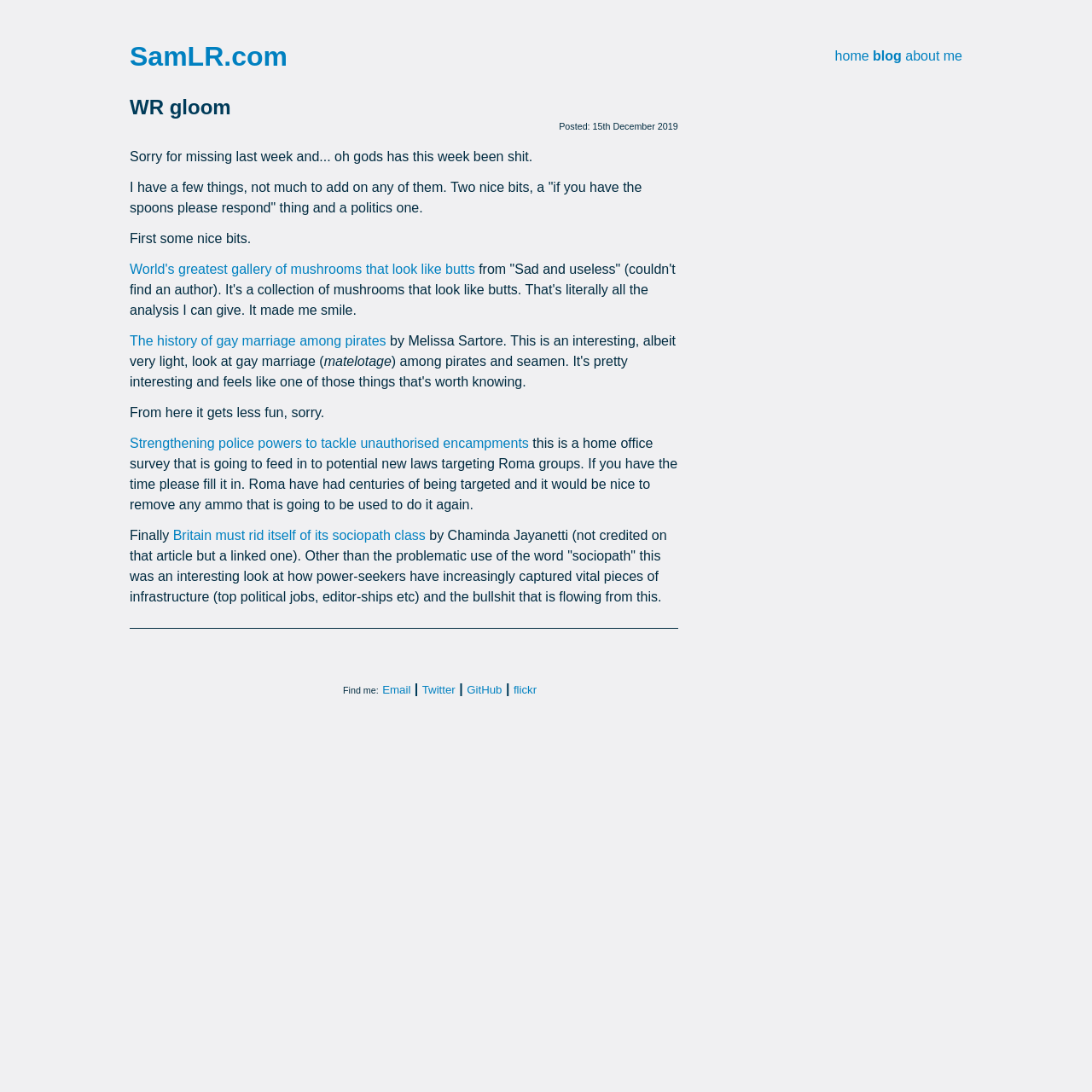Identify the bounding box coordinates of the clickable section necessary to follow the following instruction: "learn about the author". The coordinates should be presented as four float numbers from 0 to 1, i.e., [left, top, right, bottom].

[0.829, 0.045, 0.881, 0.058]